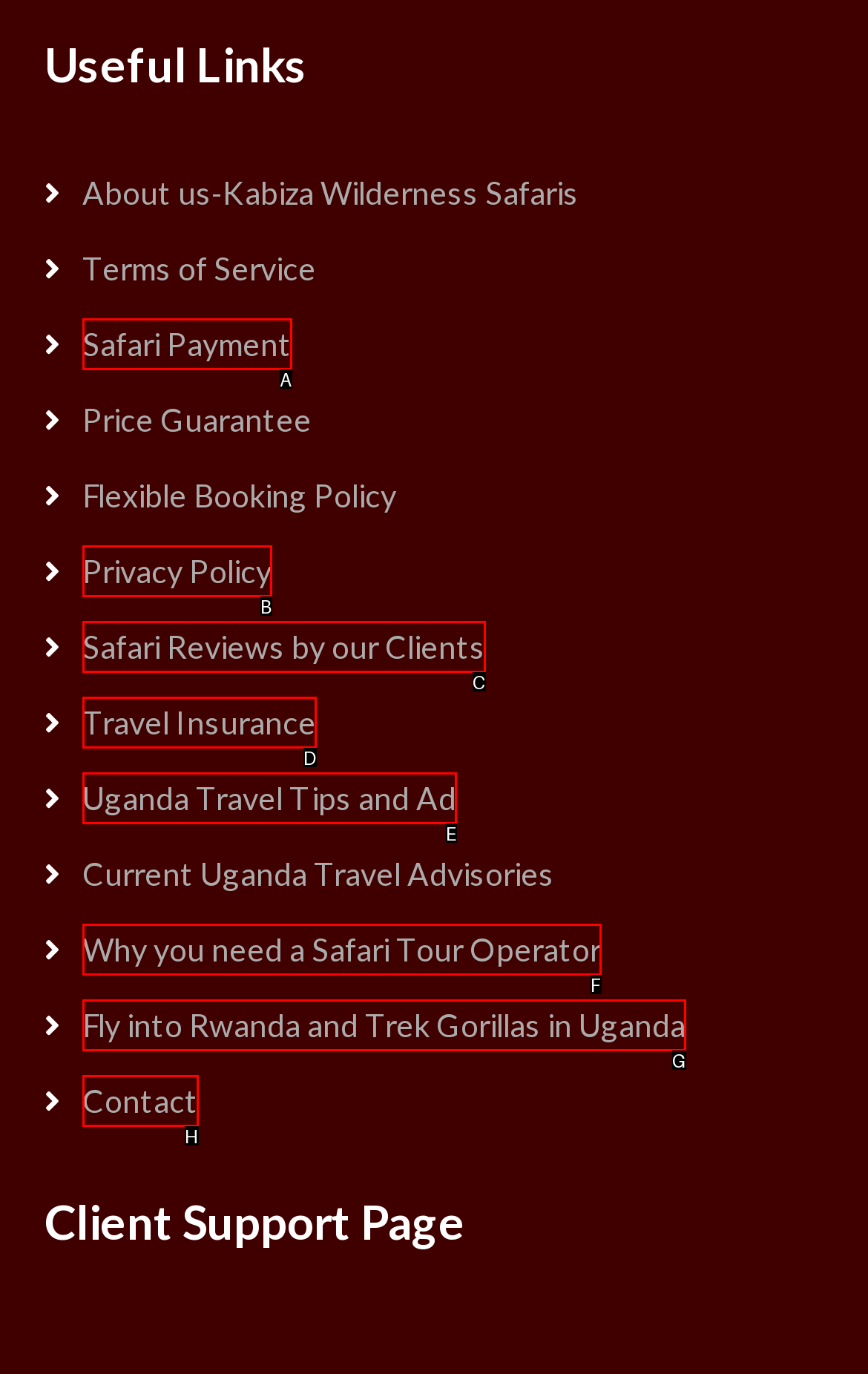Determine which HTML element fits the description: Environment. Answer with the letter corresponding to the correct choice.

None